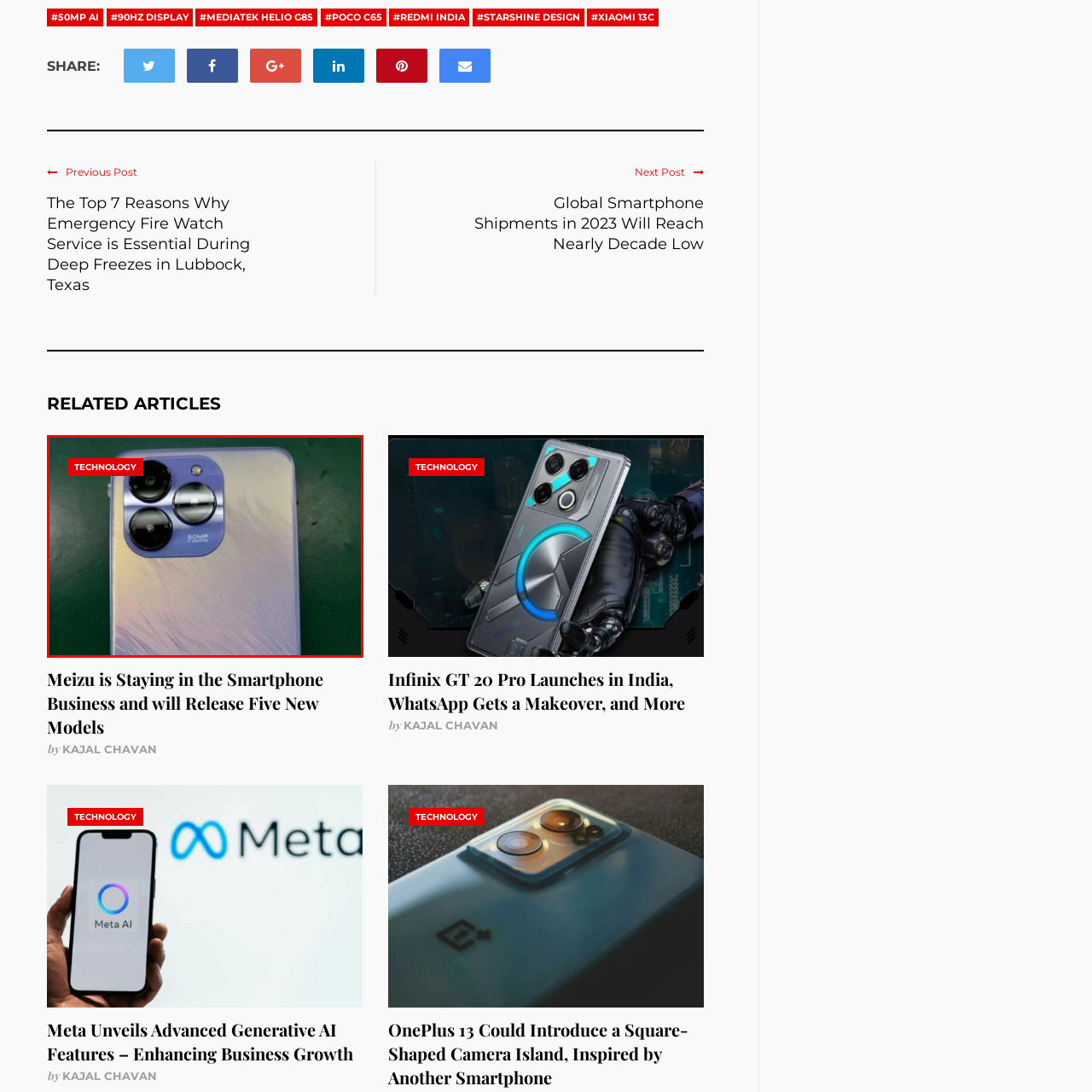What is the resolution of the camera unit? Examine the image inside the red bounding box and answer concisely with one word or a short phrase.

30 MP